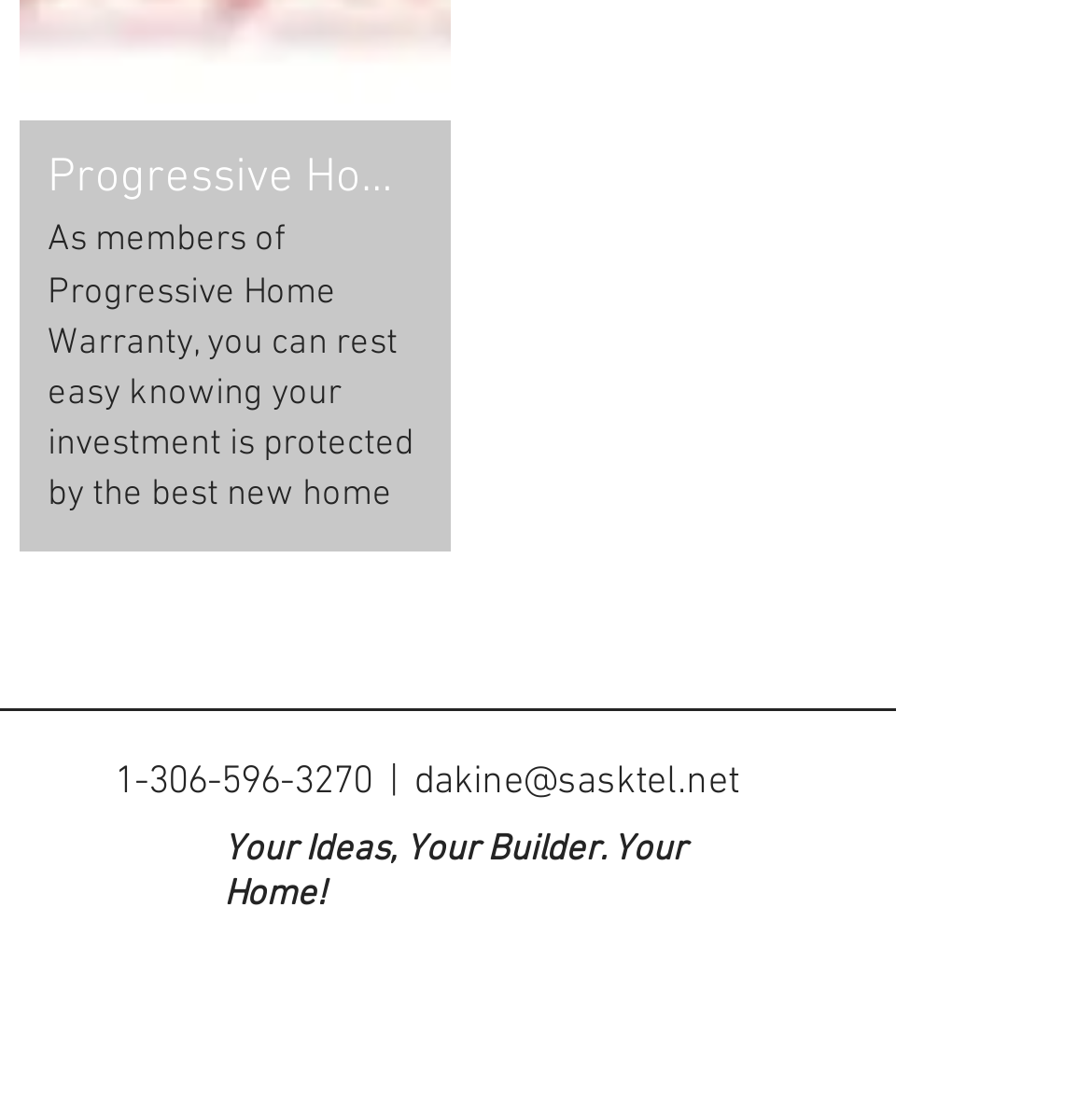Provide a one-word or one-phrase answer to the question:
What is the company name?

Progressive Home Warranty